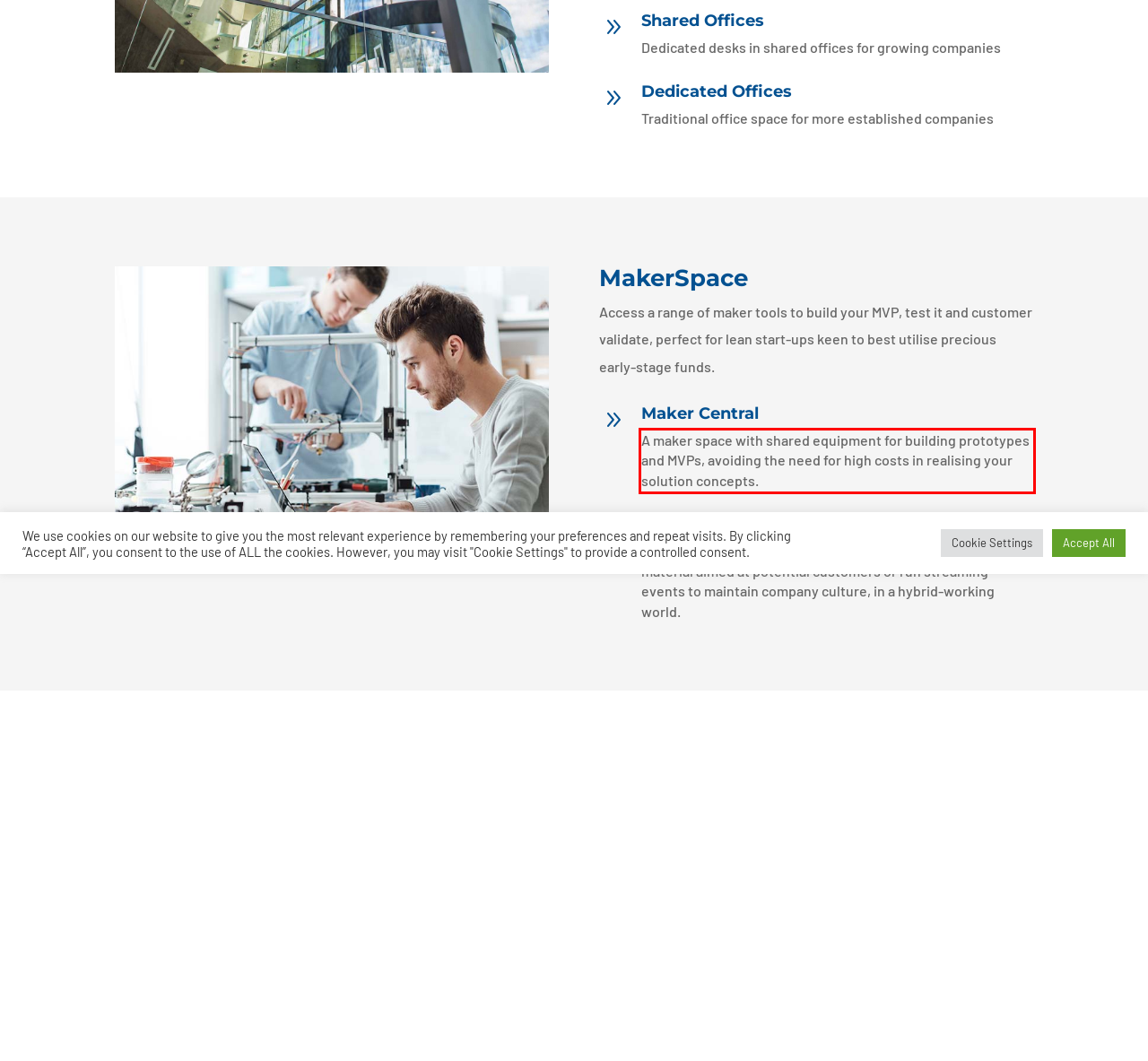By examining the provided screenshot of a webpage, recognize the text within the red bounding box and generate its text content.

A maker space with shared equipment for building prototypes and MVPs, avoiding the need for high costs in realising your solution concepts.